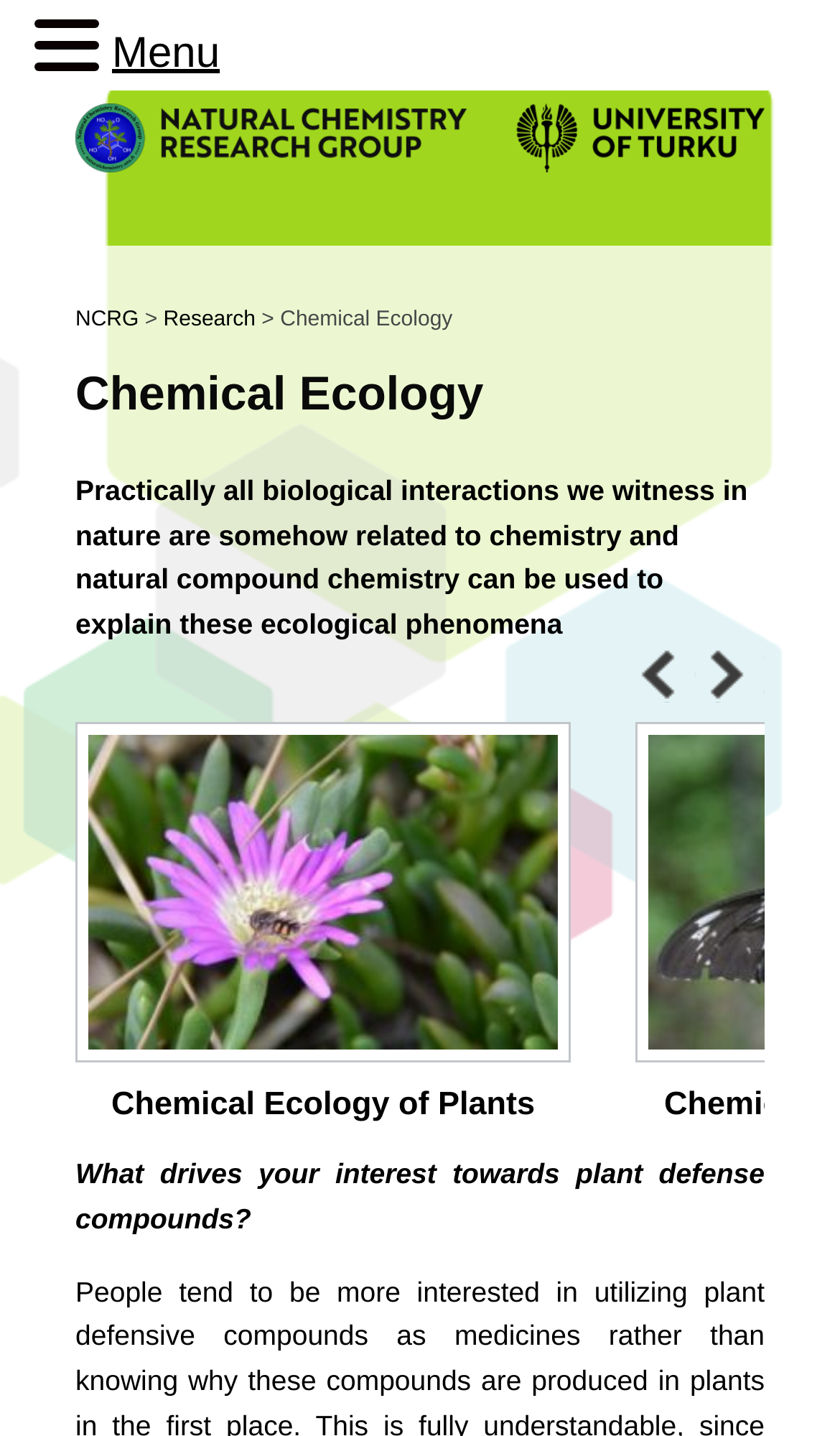What is the name of the research group?
Give a one-word or short phrase answer based on the image.

Natural Chemistry Research Group